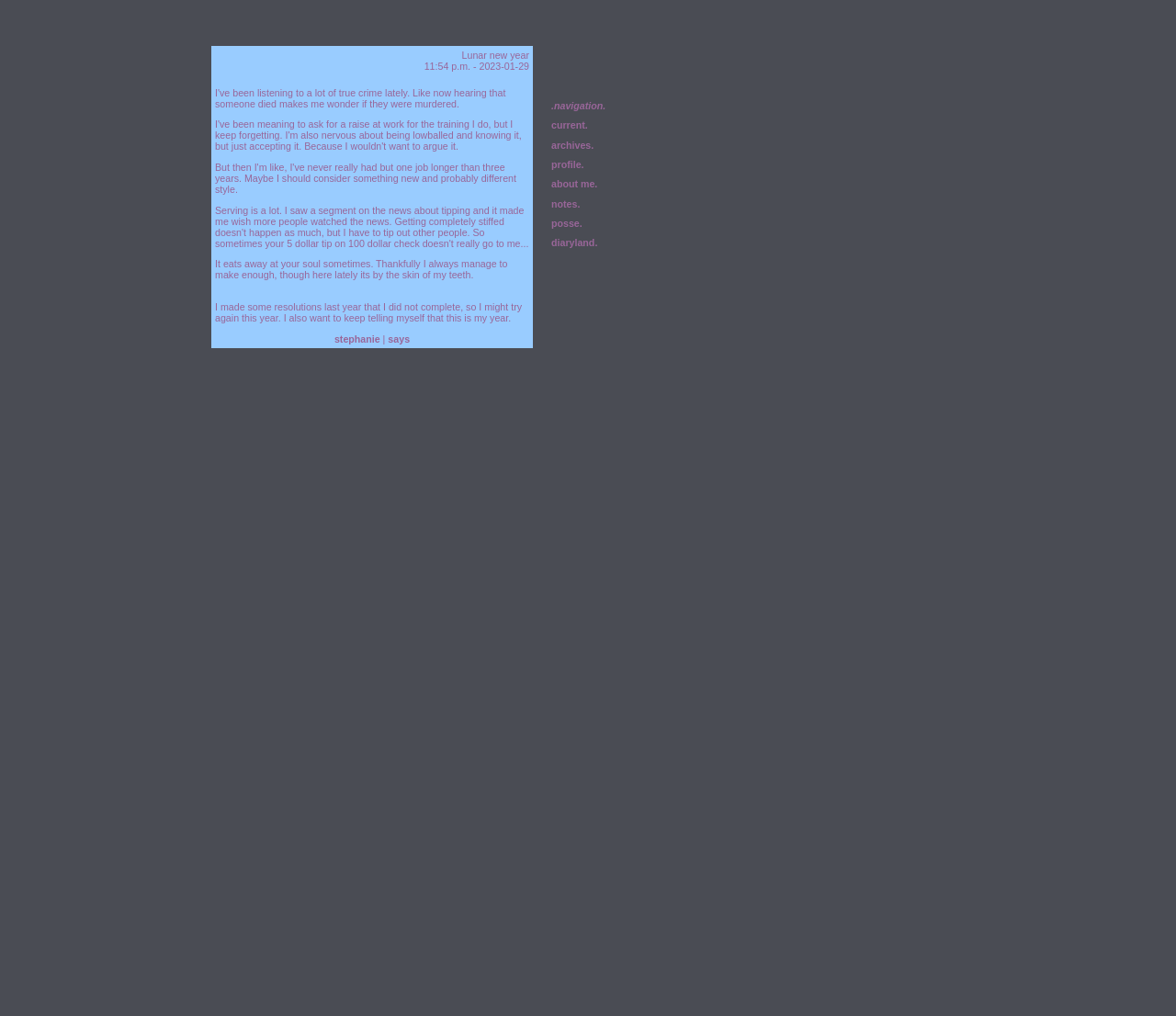Analyze the image and answer the question with as much detail as possible: 
What is the topic of the blog post?

The blog post appears to be a personal reflection, where the author shares their thoughts on various topics, including true crime, work, and resolutions. The post does not seem to have a specific topic, but rather a collection of the author's personal thoughts and experiences.